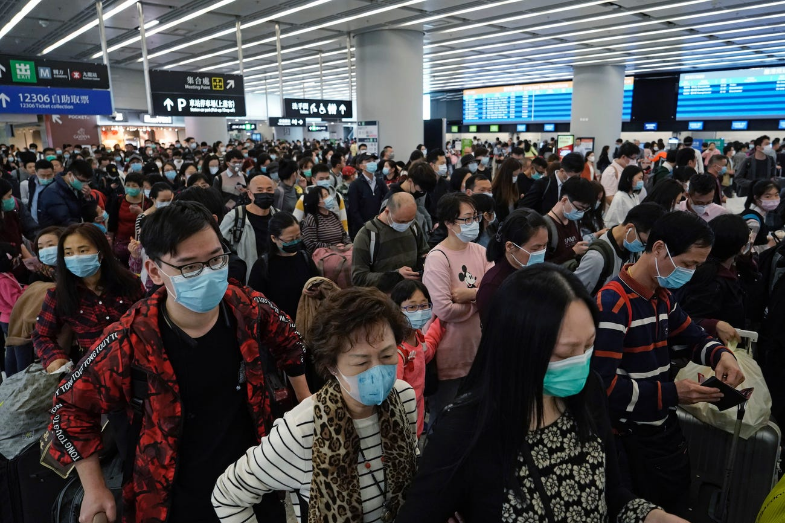Answer the question using only a single word or phrase: 
What are the passengers queuing for?

Check-in or boarding